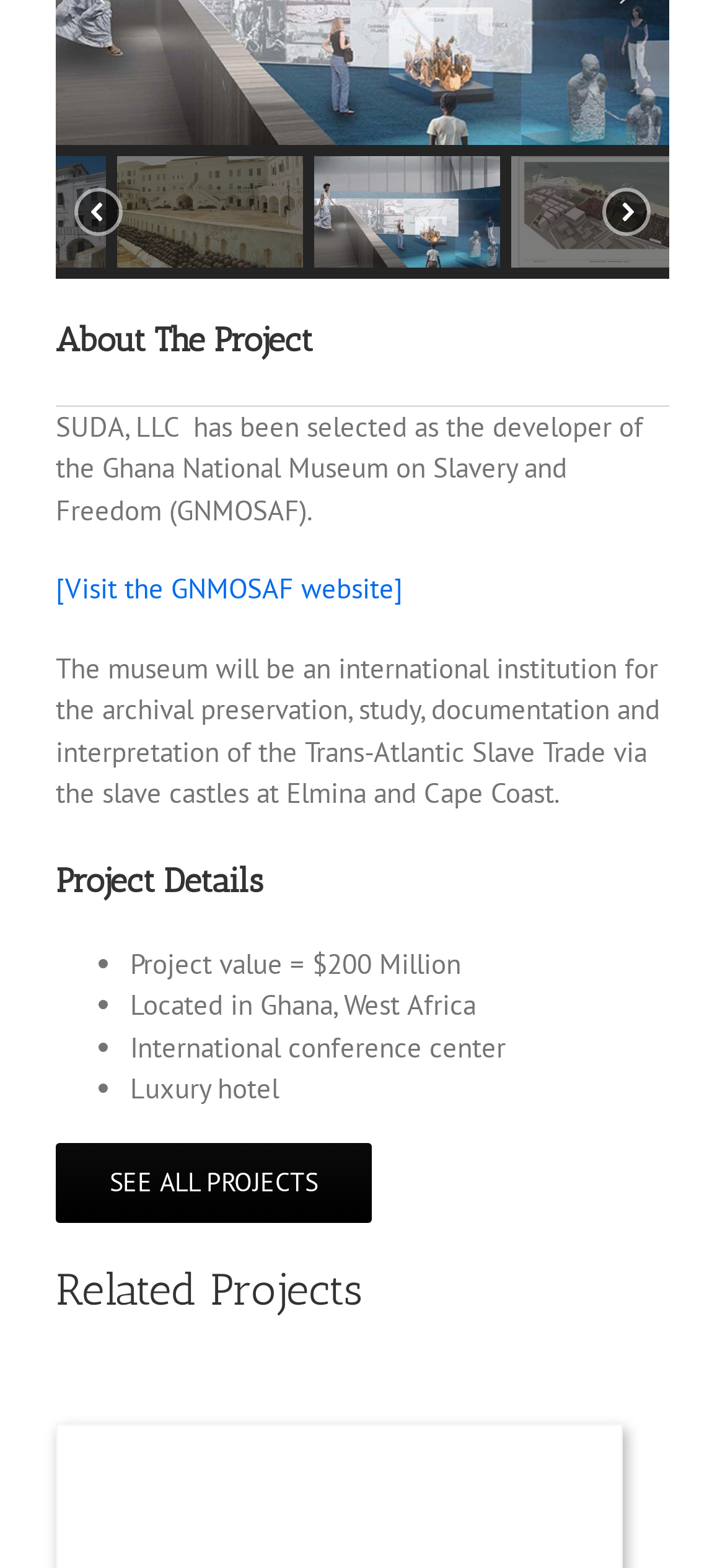Please locate the UI element described by "See All Projects" and provide its bounding box coordinates.

[0.077, 0.729, 0.513, 0.78]